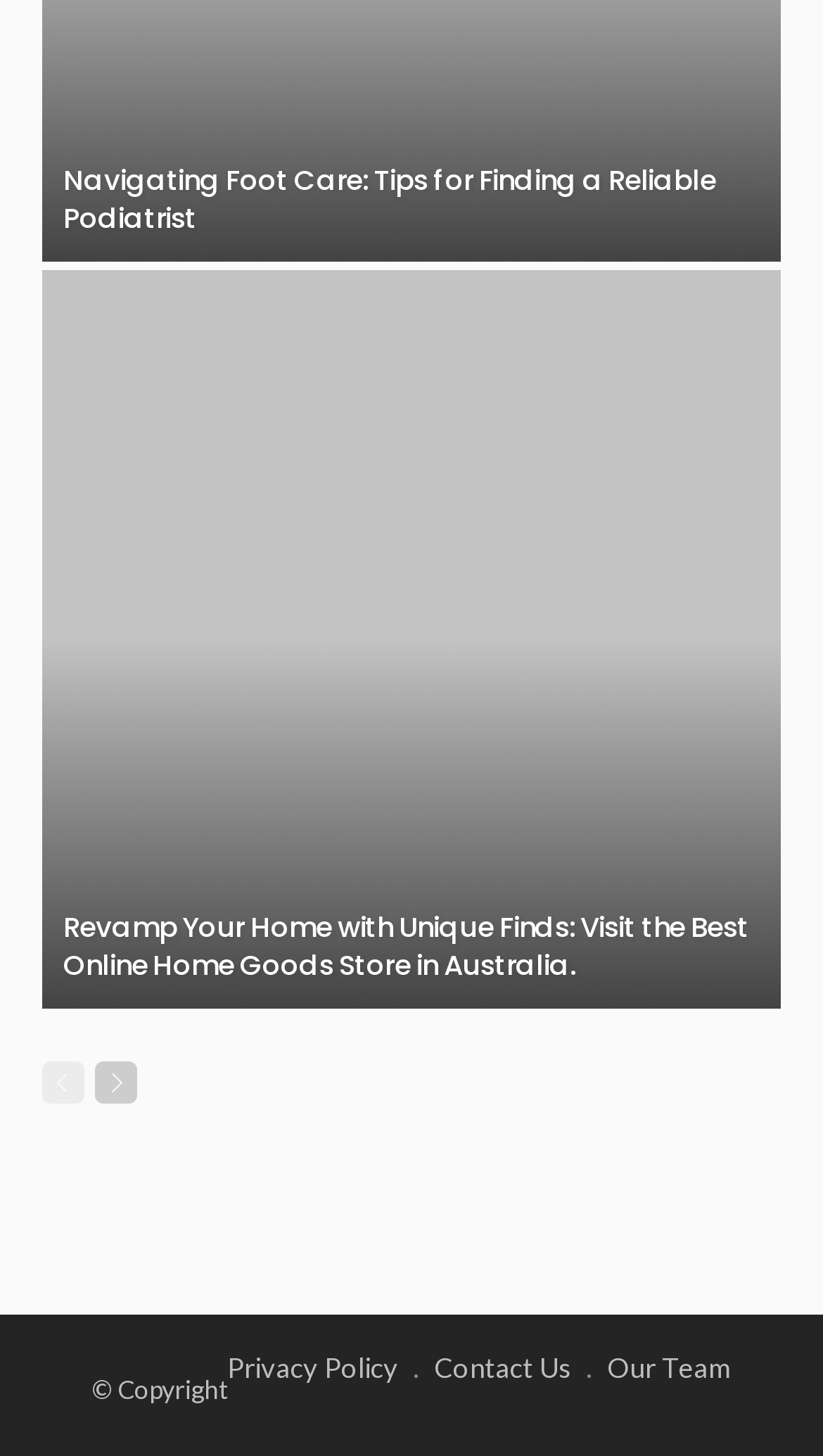Answer the question below with a single word or a brief phrase: 
What type of content is the webpage primarily about?

Articles